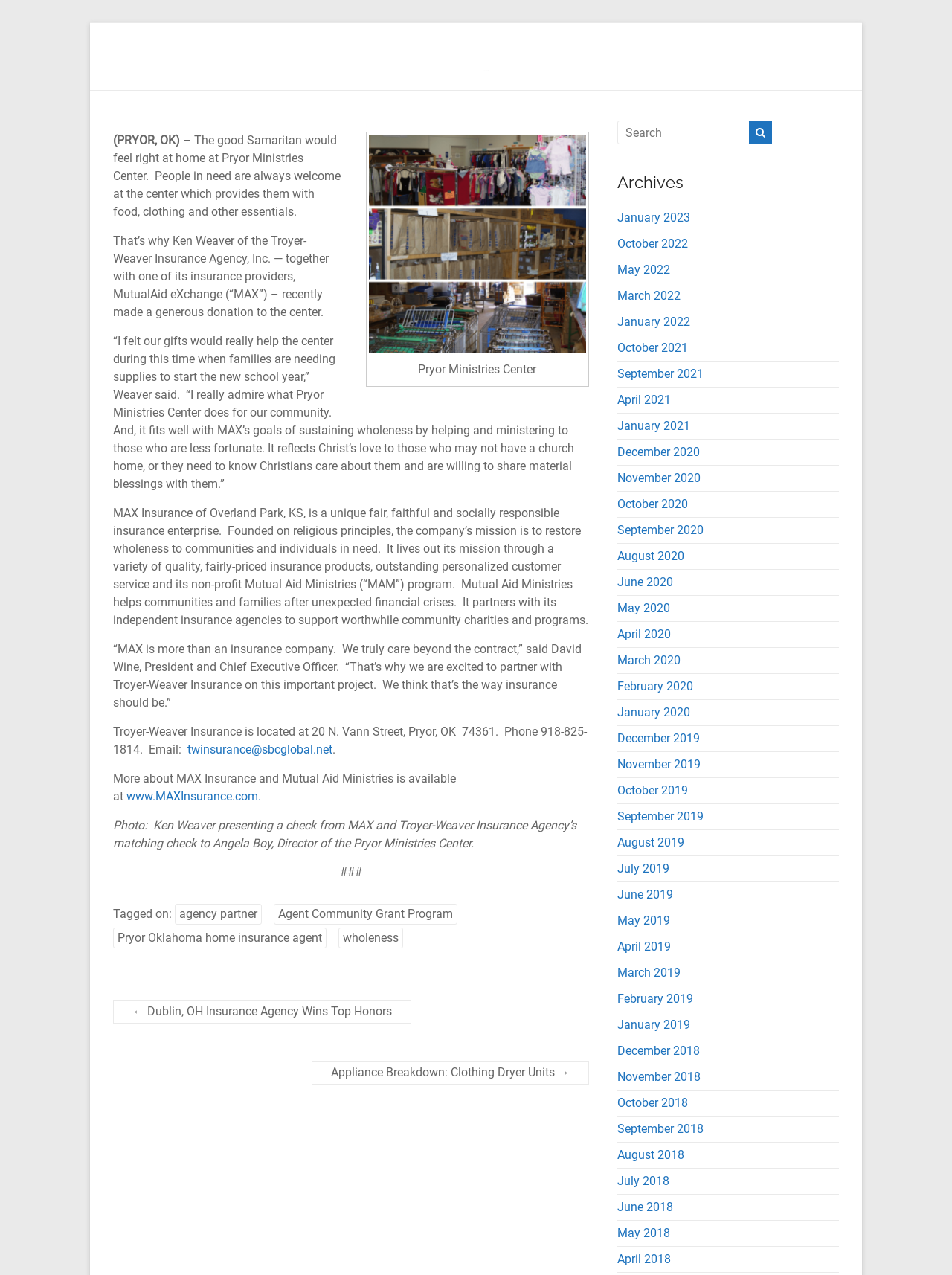Analyze the image and answer the question with as much detail as possible: 
What is the mission of MAX Insurance?

According to the article, MAX Insurance's mission is to restore wholeness to communities and individuals in need, which is reflected in its non-profit Mutual Aid Ministries program.